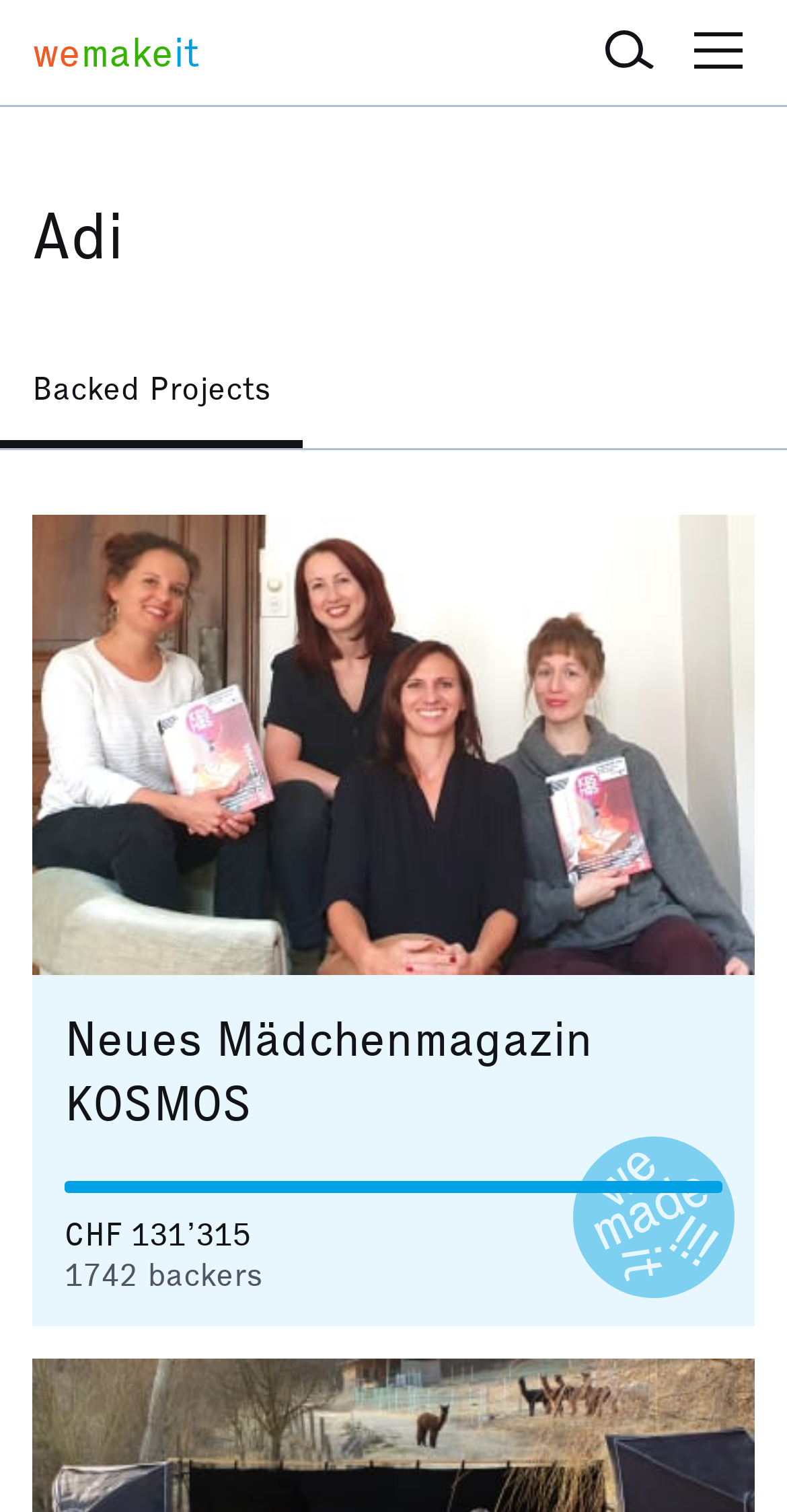How many images are on the webpage?
Your answer should be a single word or phrase derived from the screenshot.

3